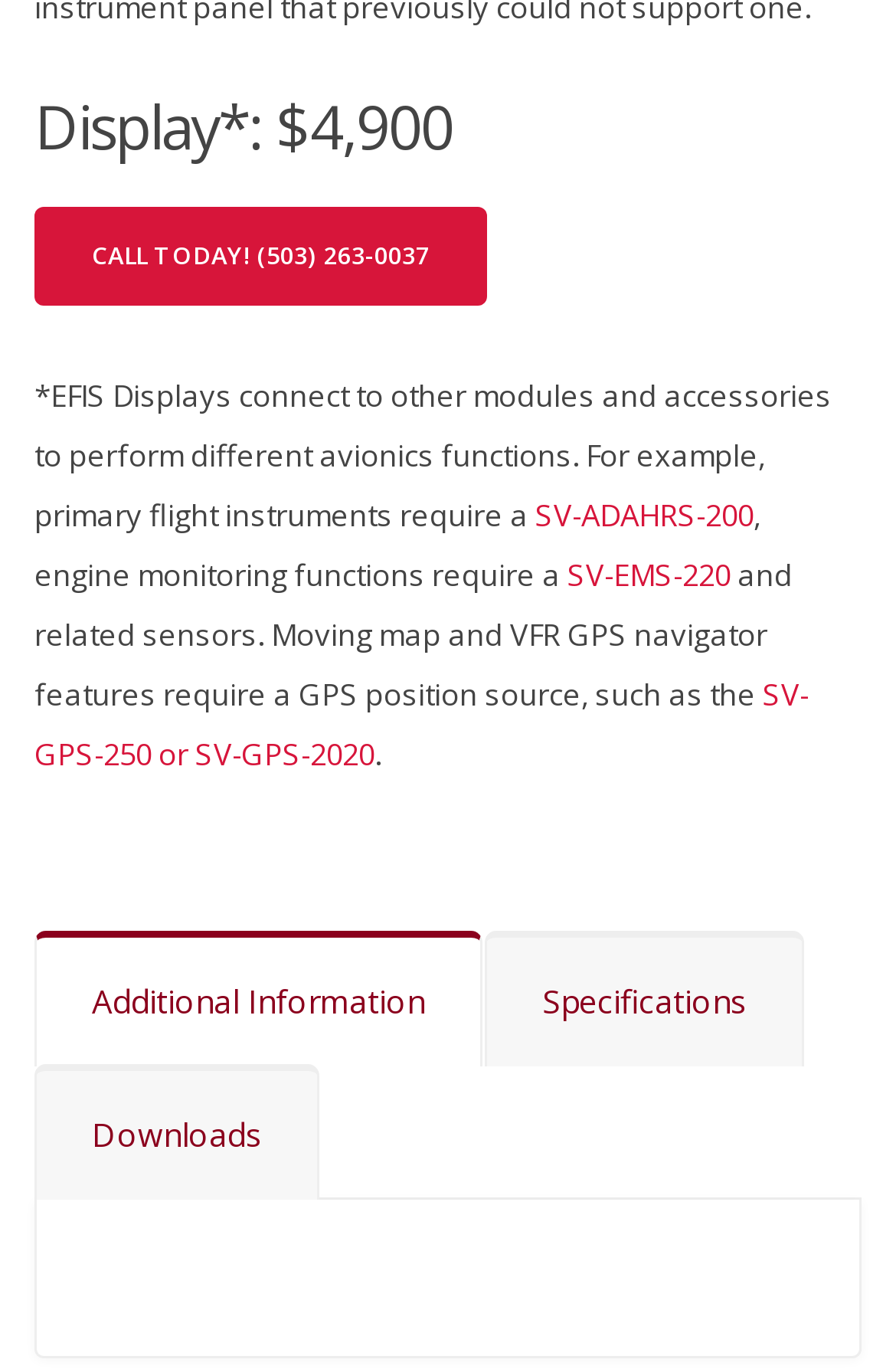Provide your answer in a single word or phrase: 
What are the three links at the bottom of the page?

Additional Information, Specifications, Downloads